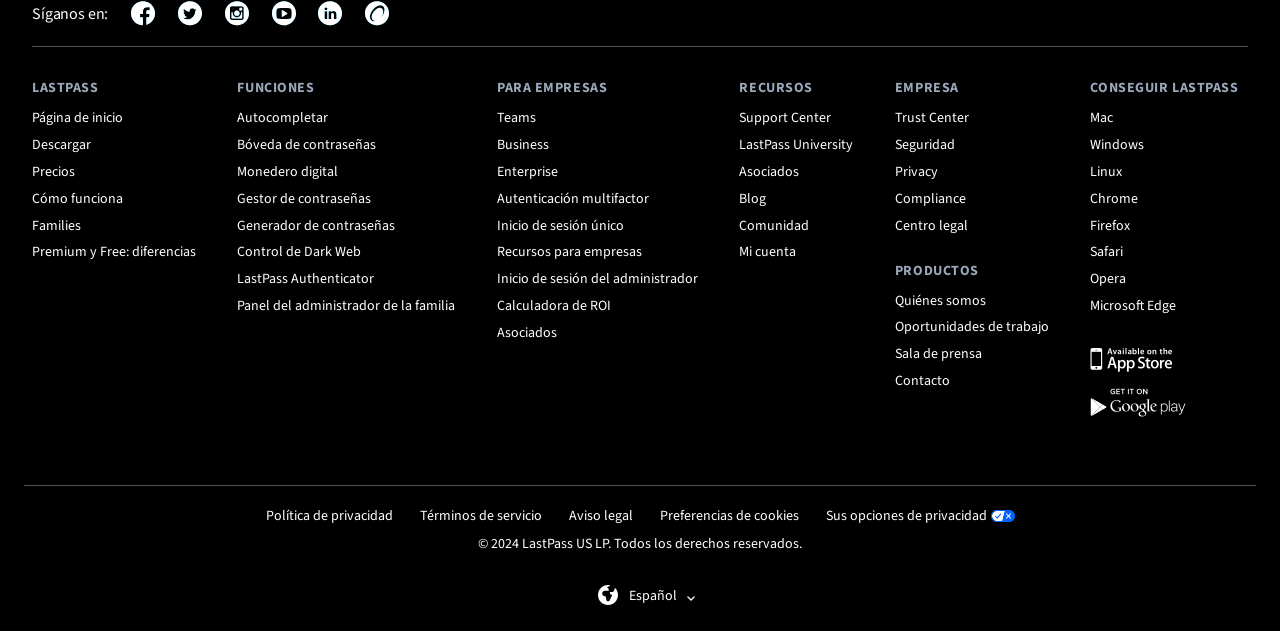What is the language of the webpage?
Look at the image and provide a short answer using one word or a phrase.

Spanish